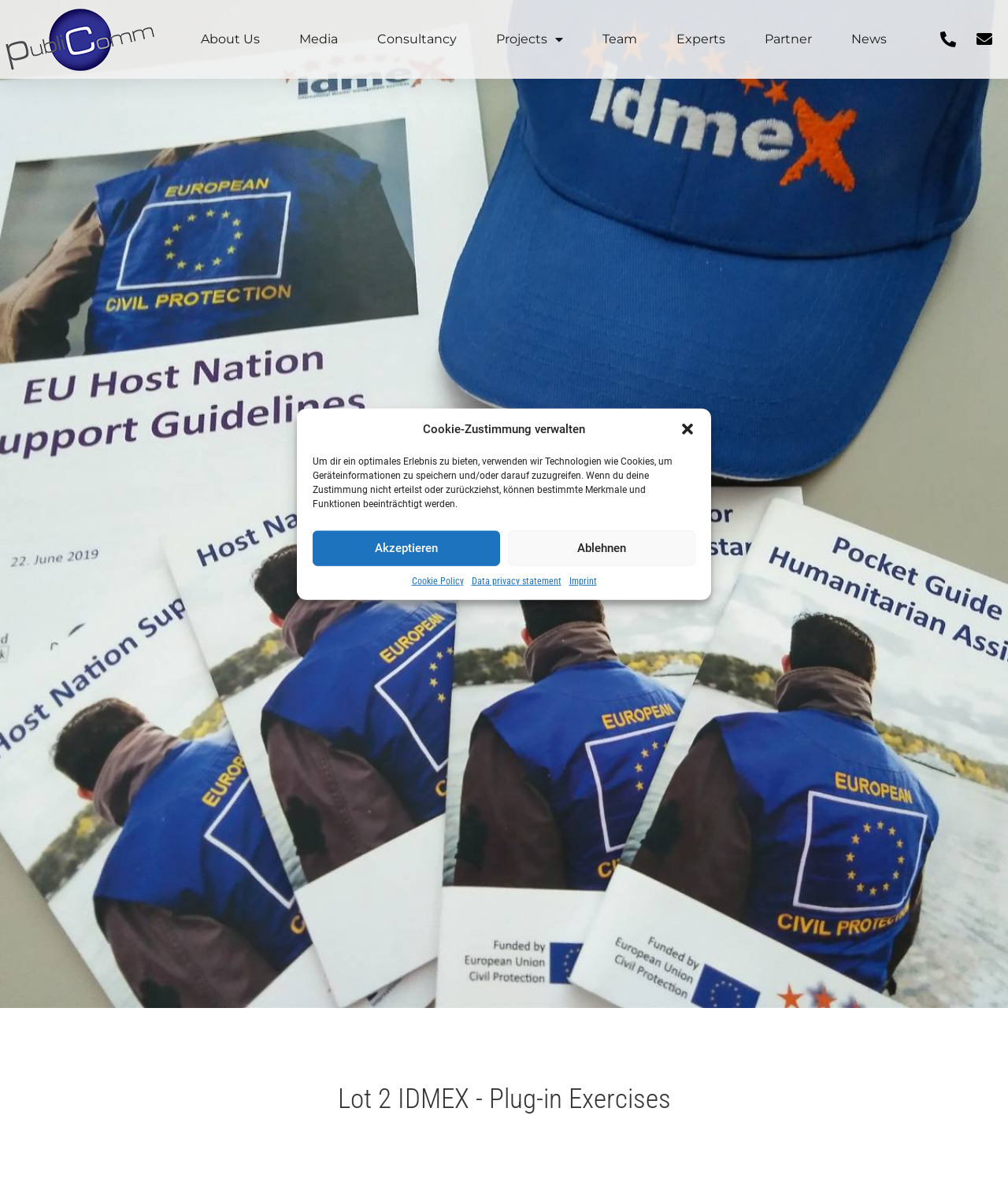Respond to the following query with just one word or a short phrase: 
How many social media links are at the top-right corner?

2